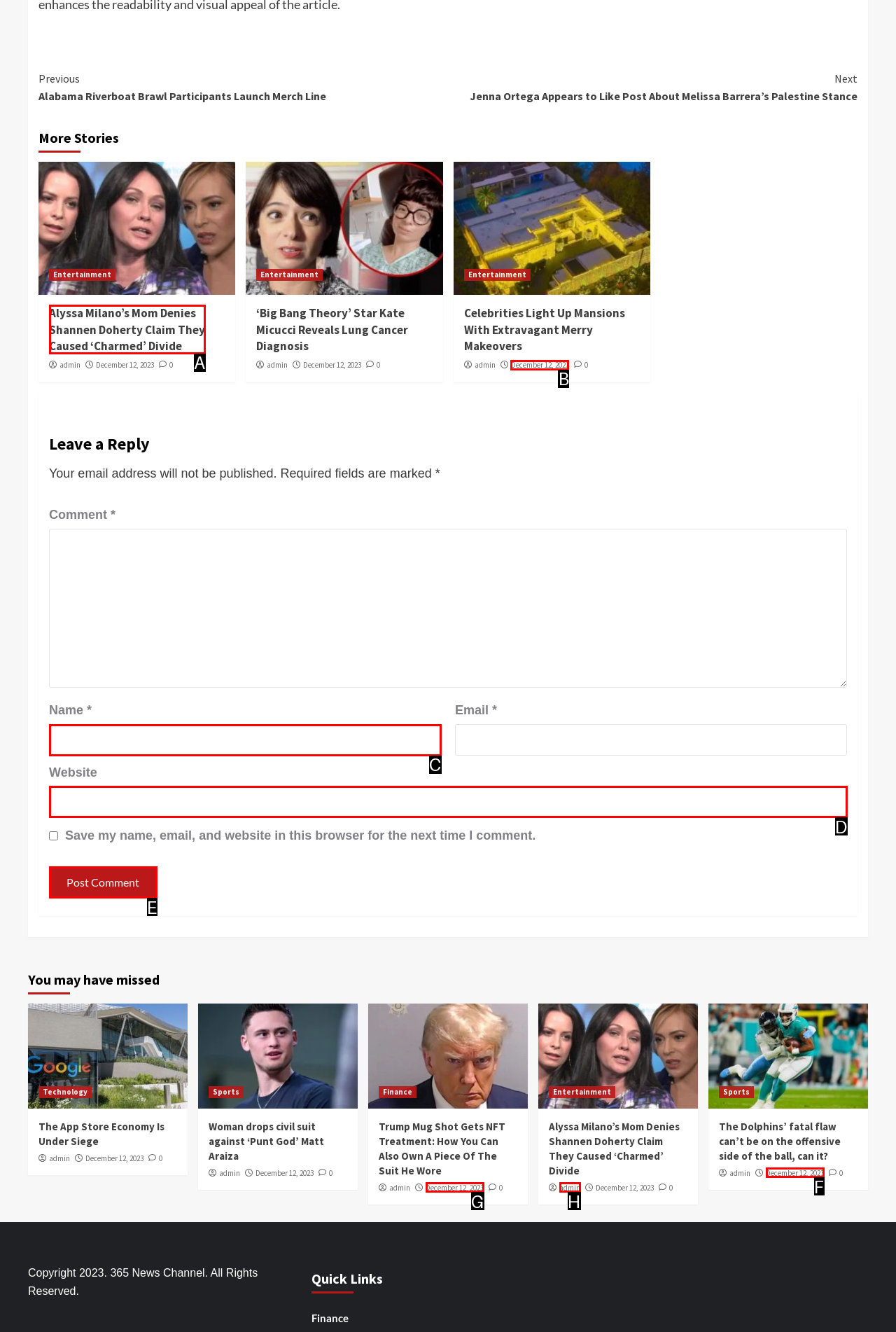Given the description: parent_node: Name * name="author", select the HTML element that matches it best. Reply with the letter of the chosen option directly.

C